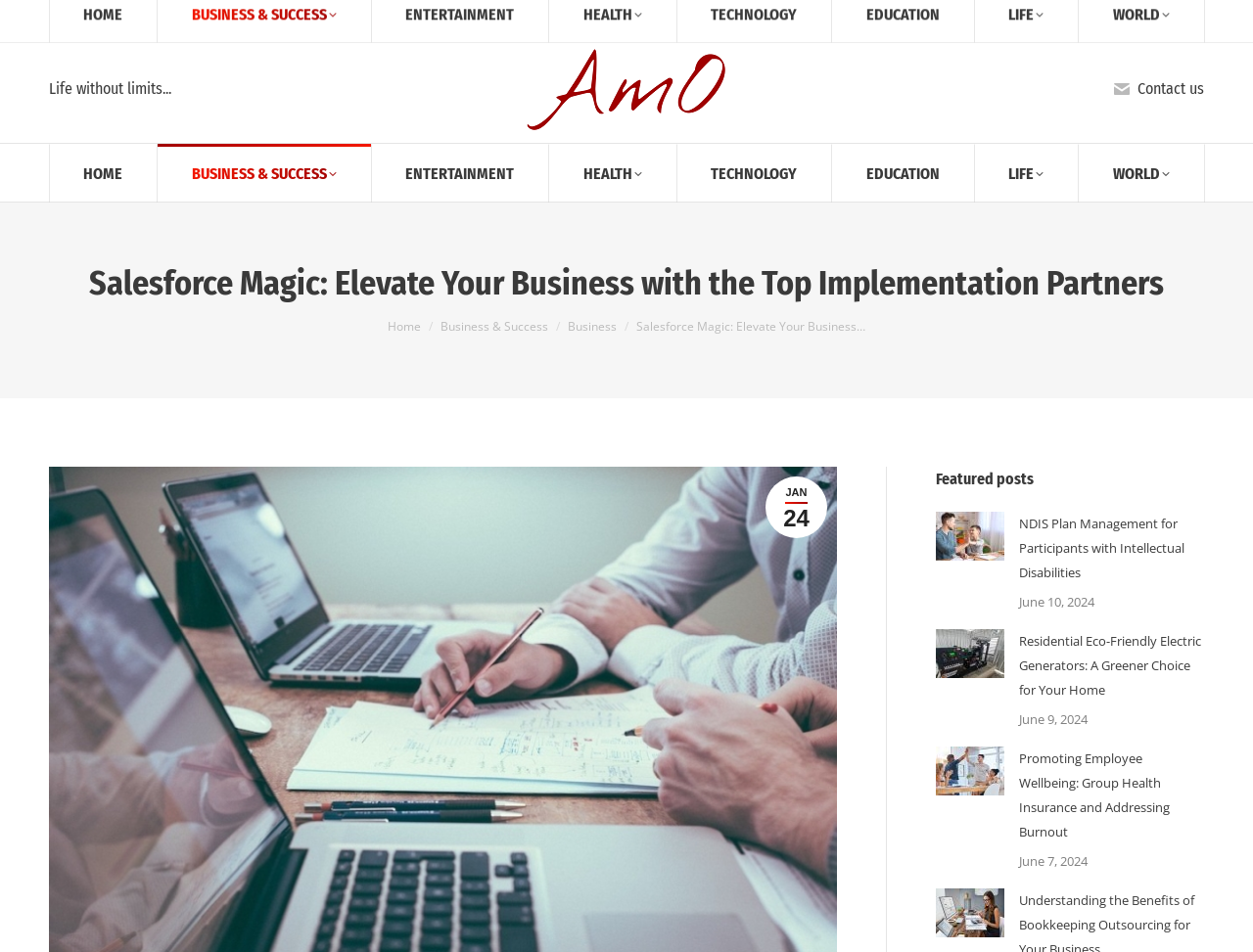Give a concise answer using only one word or phrase for this question:
What is the category of the link 'Business & Success'?

Business